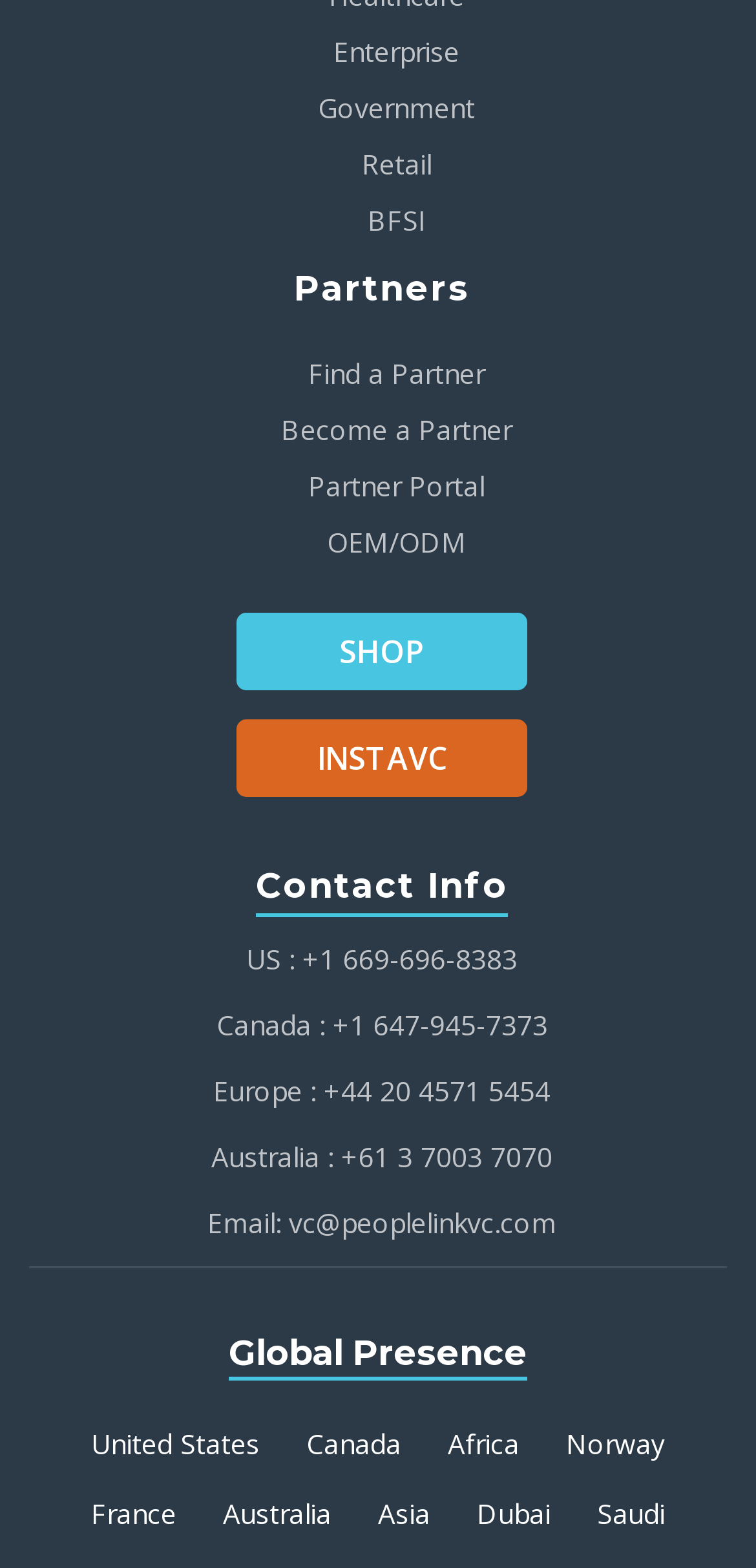What are the contact numbers for the US and Canada?
Refer to the image and provide a concise answer in one word or phrase.

+1 669-696-8383, +1 647-945-7373